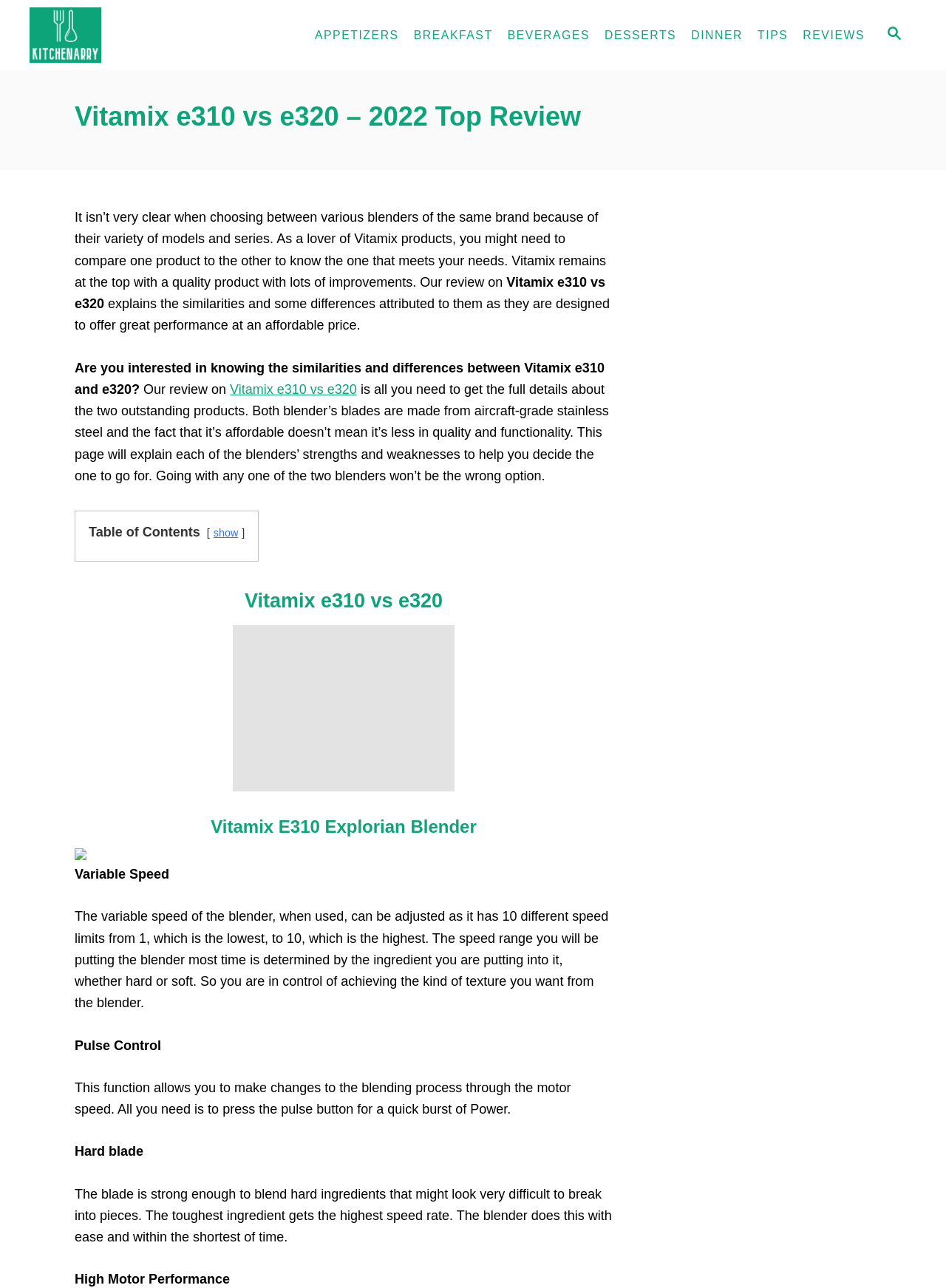How many links are there in the top navigation menu?
Using the image, answer in one word or phrase.

6